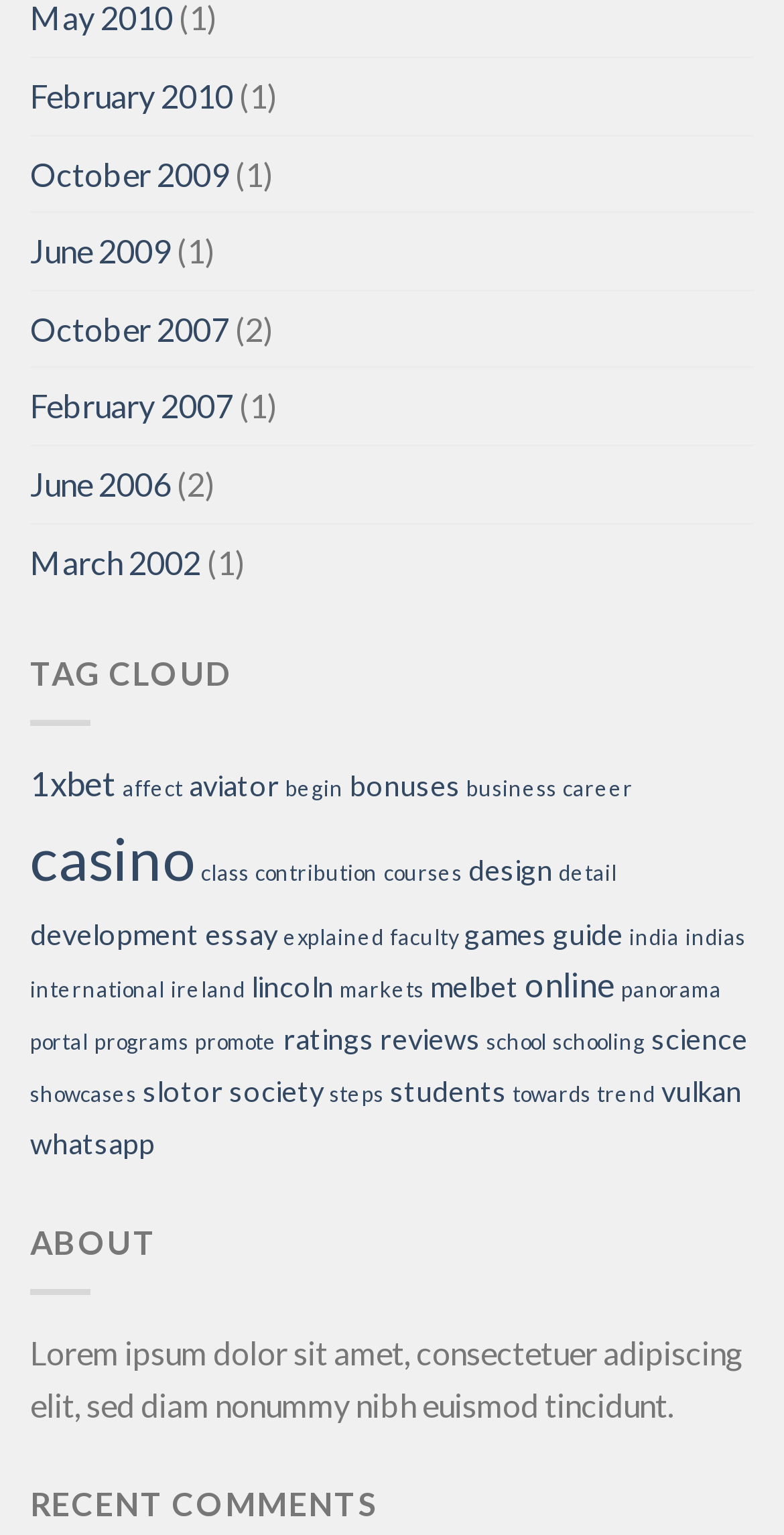How many recent comments are shown?
Please elaborate on the answer to the question with detailed information.

There are no recent comments shown on the webpage, as the StaticText element 'RECENT COMMENTS' with bounding box coordinates [0.038, 0.967, 0.482, 0.992] does not have any corresponding comment elements.